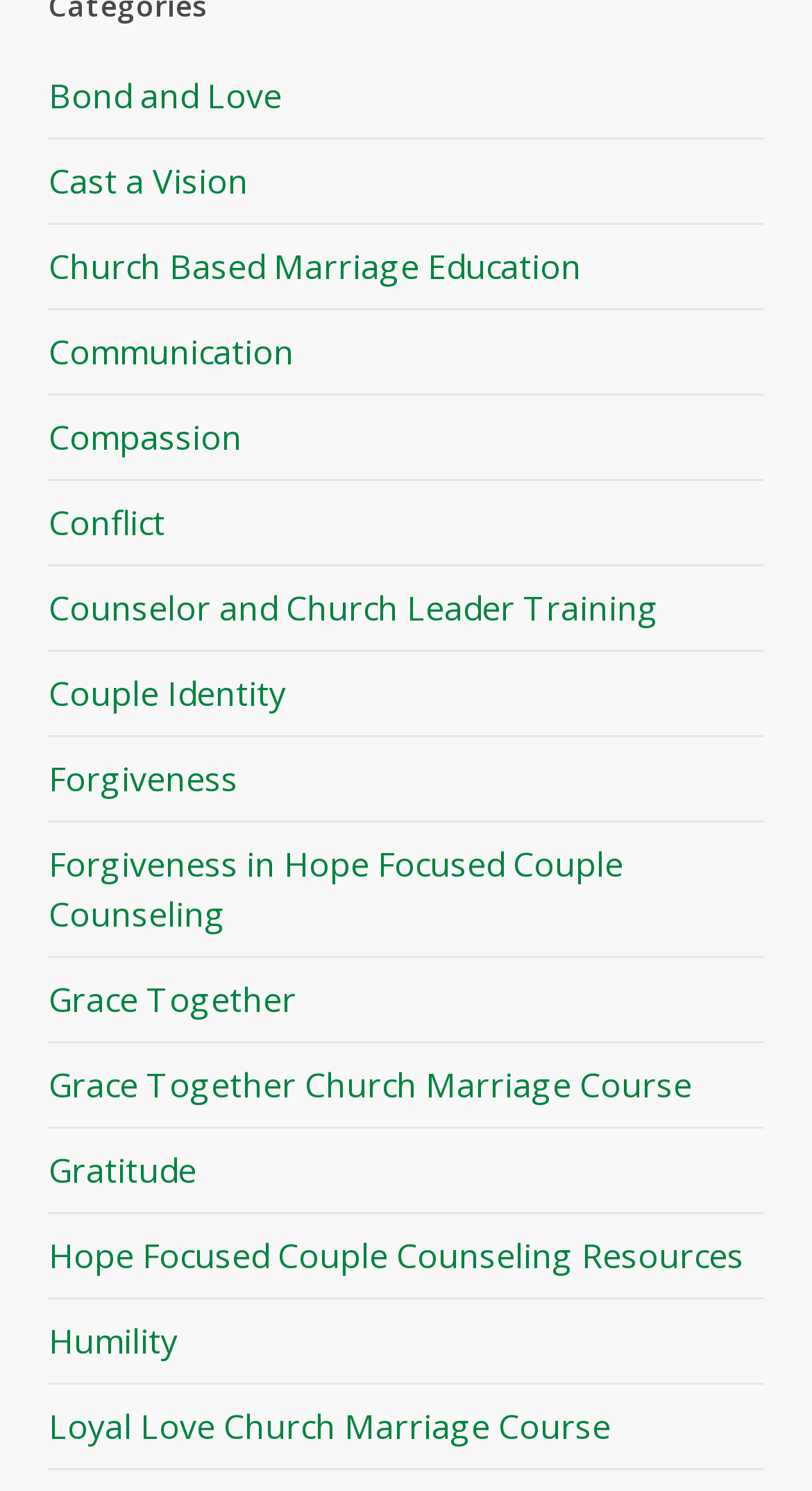Pinpoint the bounding box coordinates for the area that should be clicked to perform the following instruction: "Read about Loyal Love Church Marriage Course".

[0.06, 0.929, 0.94, 0.986]